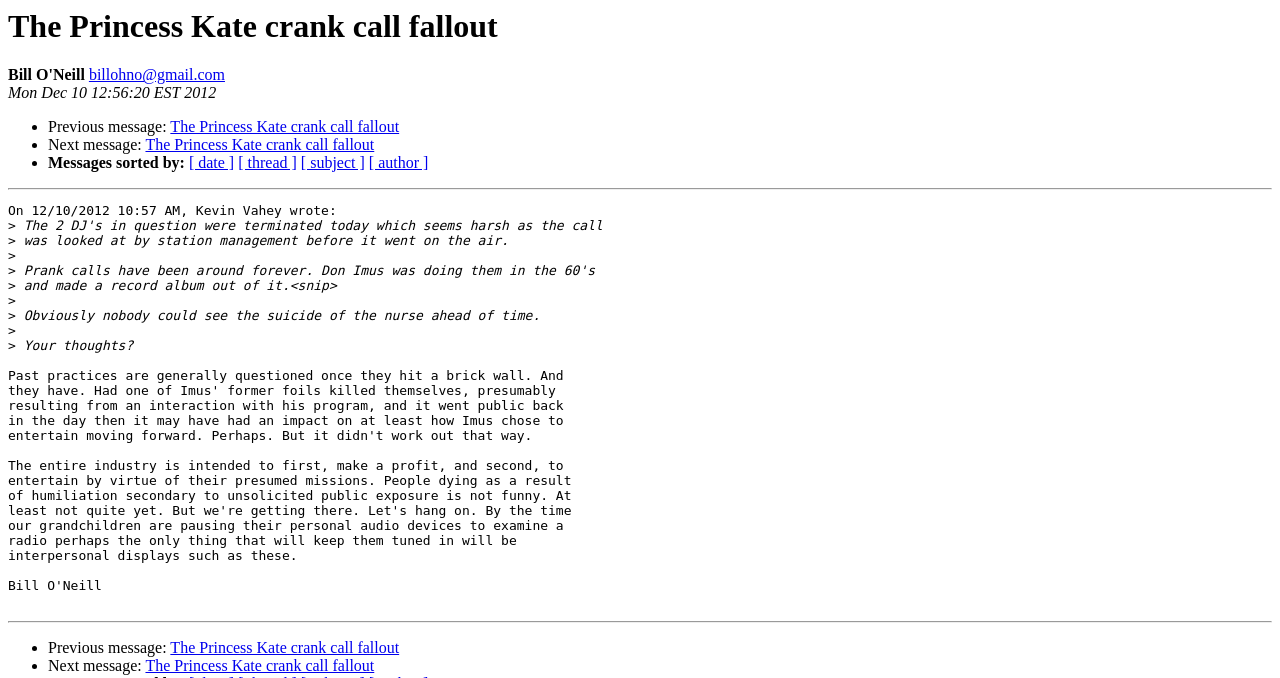Who wrote the email?
From the image, respond using a single word or phrase.

Kevin Vahey